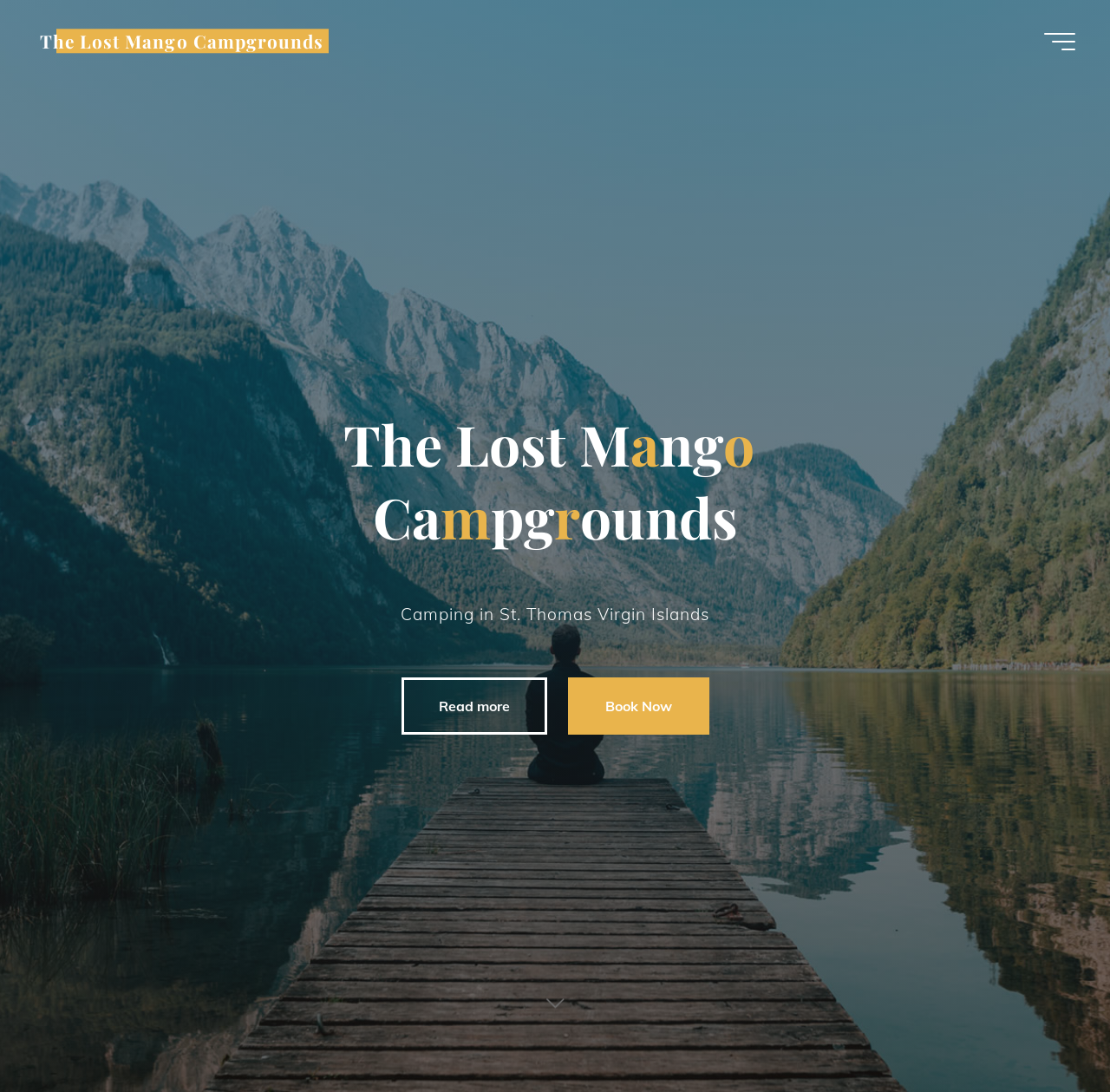Locate and extract the text of the main heading on the webpage.

The Lost Mango Campgrounds